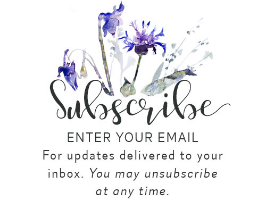What is the purpose of entering an email address?
Could you give a comprehensive explanation in response to this question?

According to the caption, the text instructs users to 'ENTER YOUR EMAIL' to receive updates delivered directly to their inbox, indicating that the purpose of entering an email address is to receive updates.